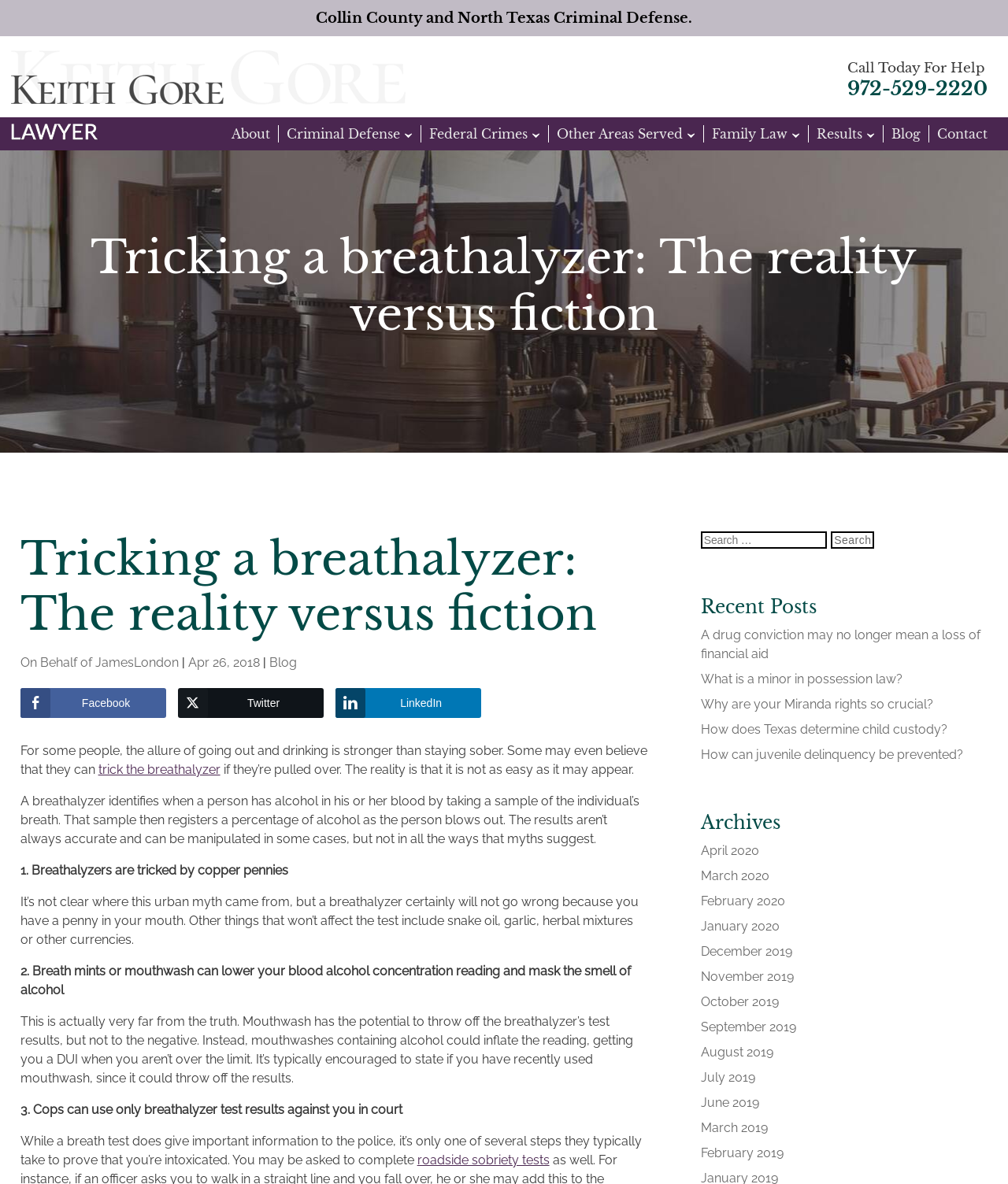Determine the bounding box coordinates of the clickable region to follow the instruction: "Share the article on Facebook".

[0.02, 0.581, 0.165, 0.606]